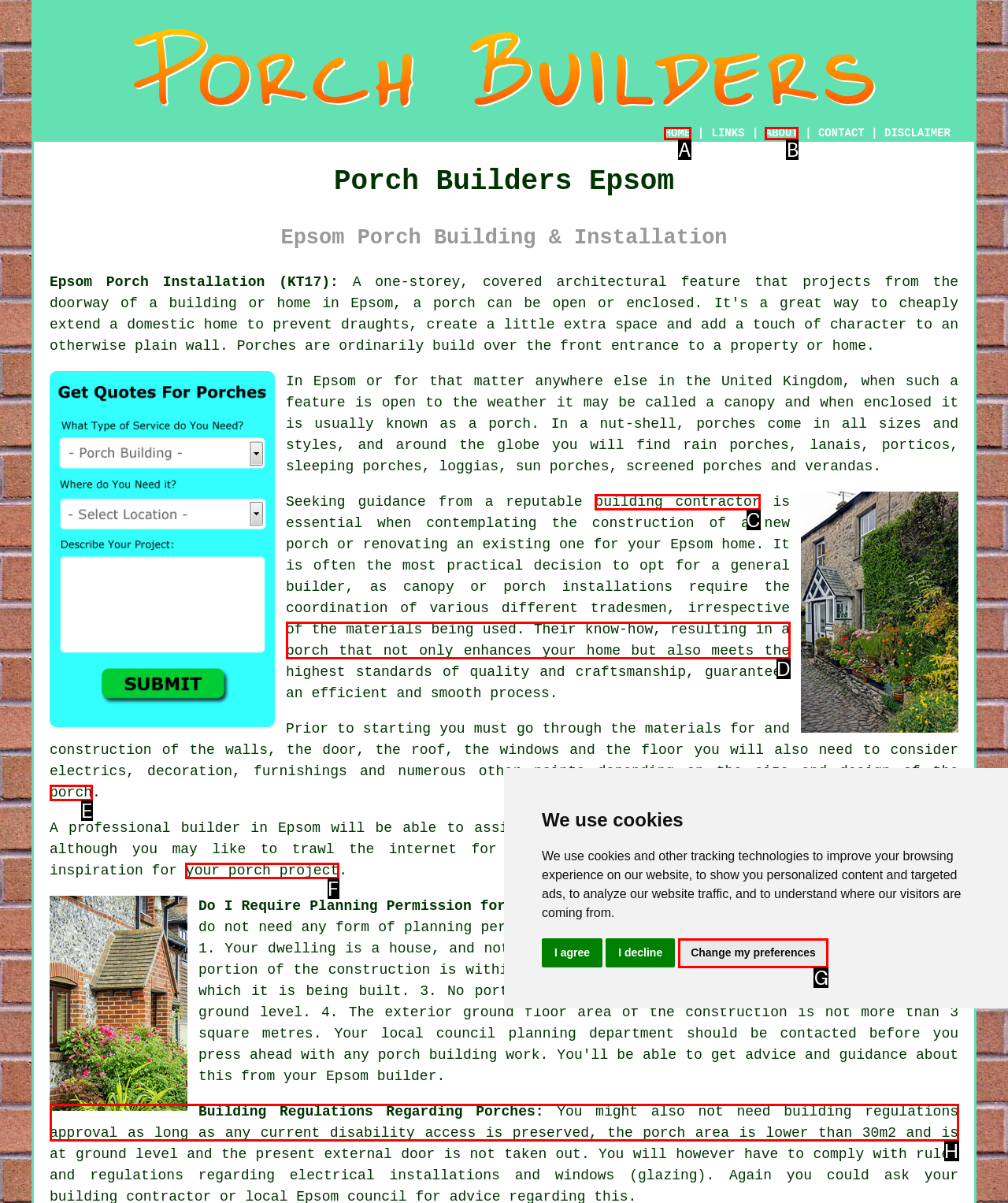Select the HTML element that needs to be clicked to perform the task: Click the building contractor link. Reply with the letter of the chosen option.

C